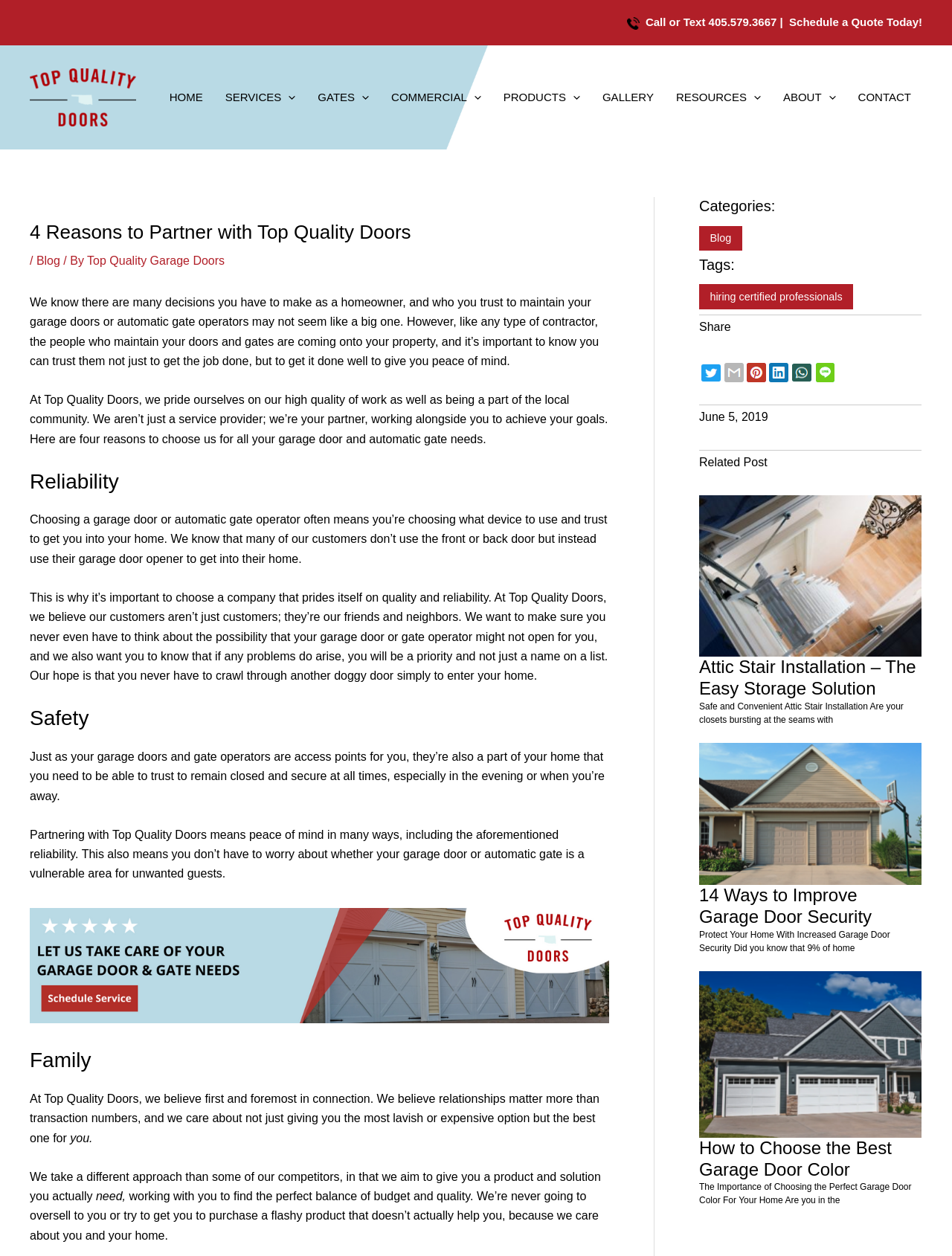Please specify the bounding box coordinates of the clickable section necessary to execute the following command: "Learn about attic stair installation".

[0.734, 0.453, 0.968, 0.463]